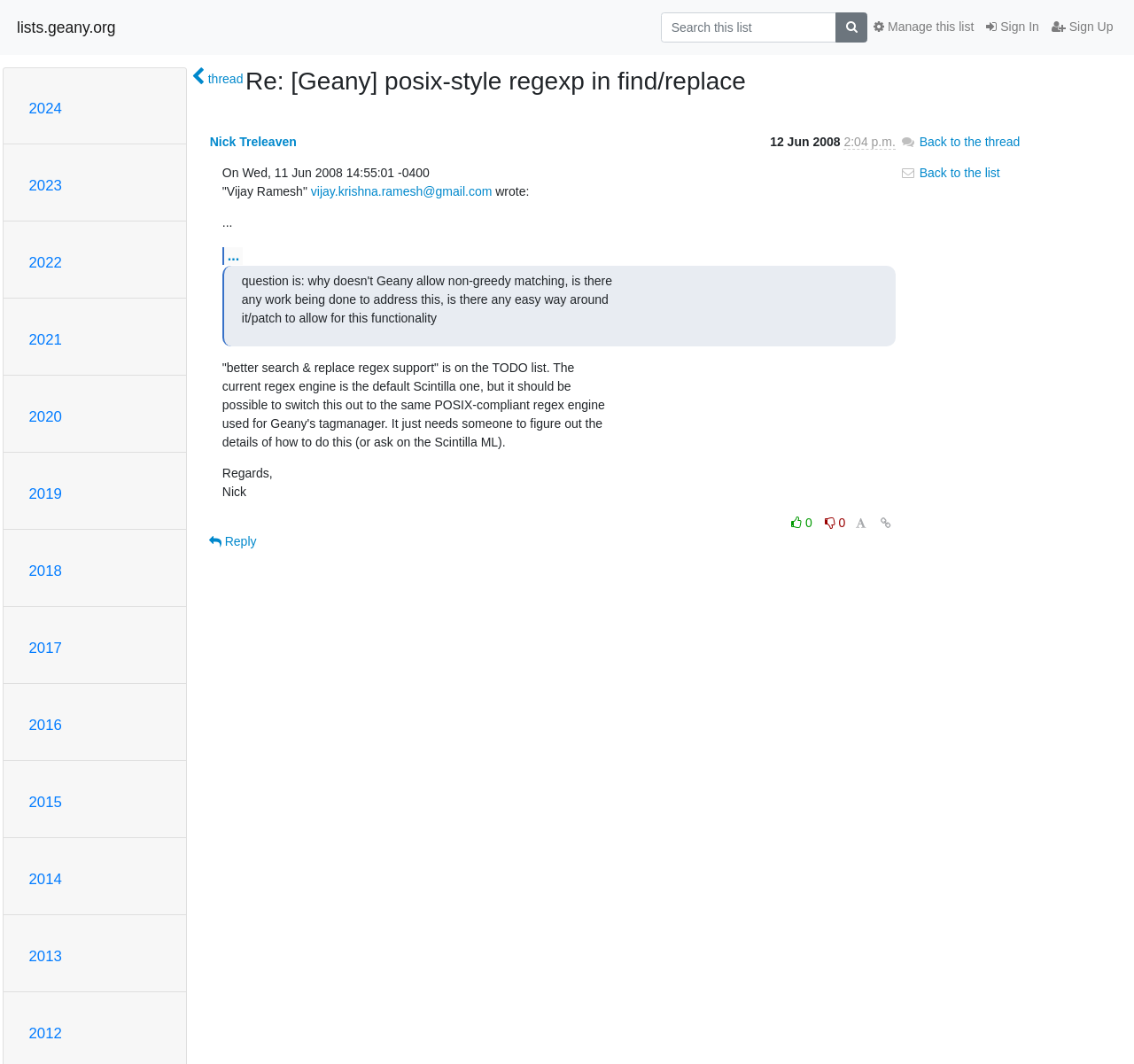Who is the sender of the email?
Your answer should be a single word or phrase derived from the screenshot.

Nick Treleaven